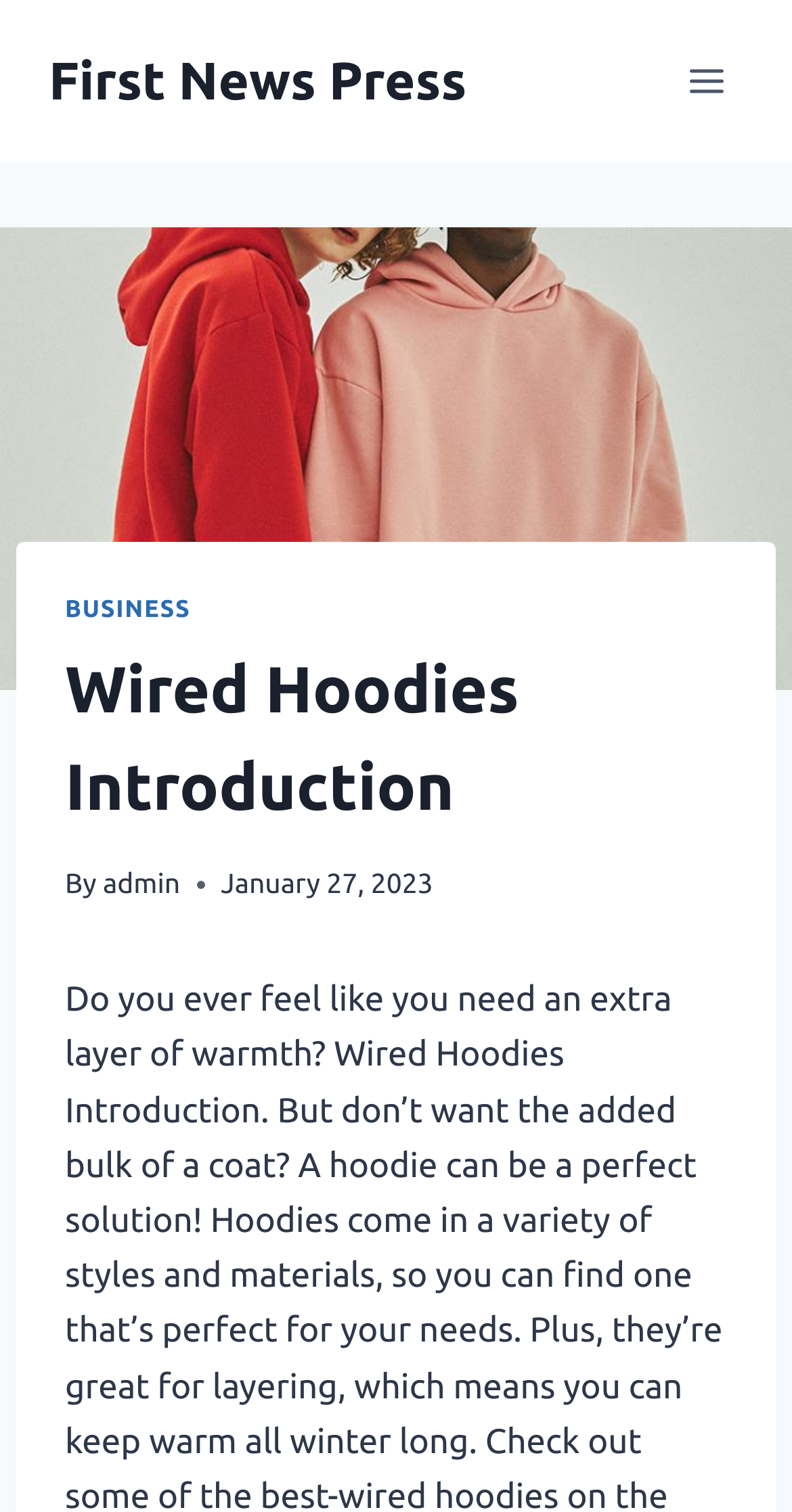Examine the image and give a thorough answer to the following question:
Who is the author of the article?

The webpage has a link 'admin' next to the text 'By', which suggests that 'admin' is the author of the article.